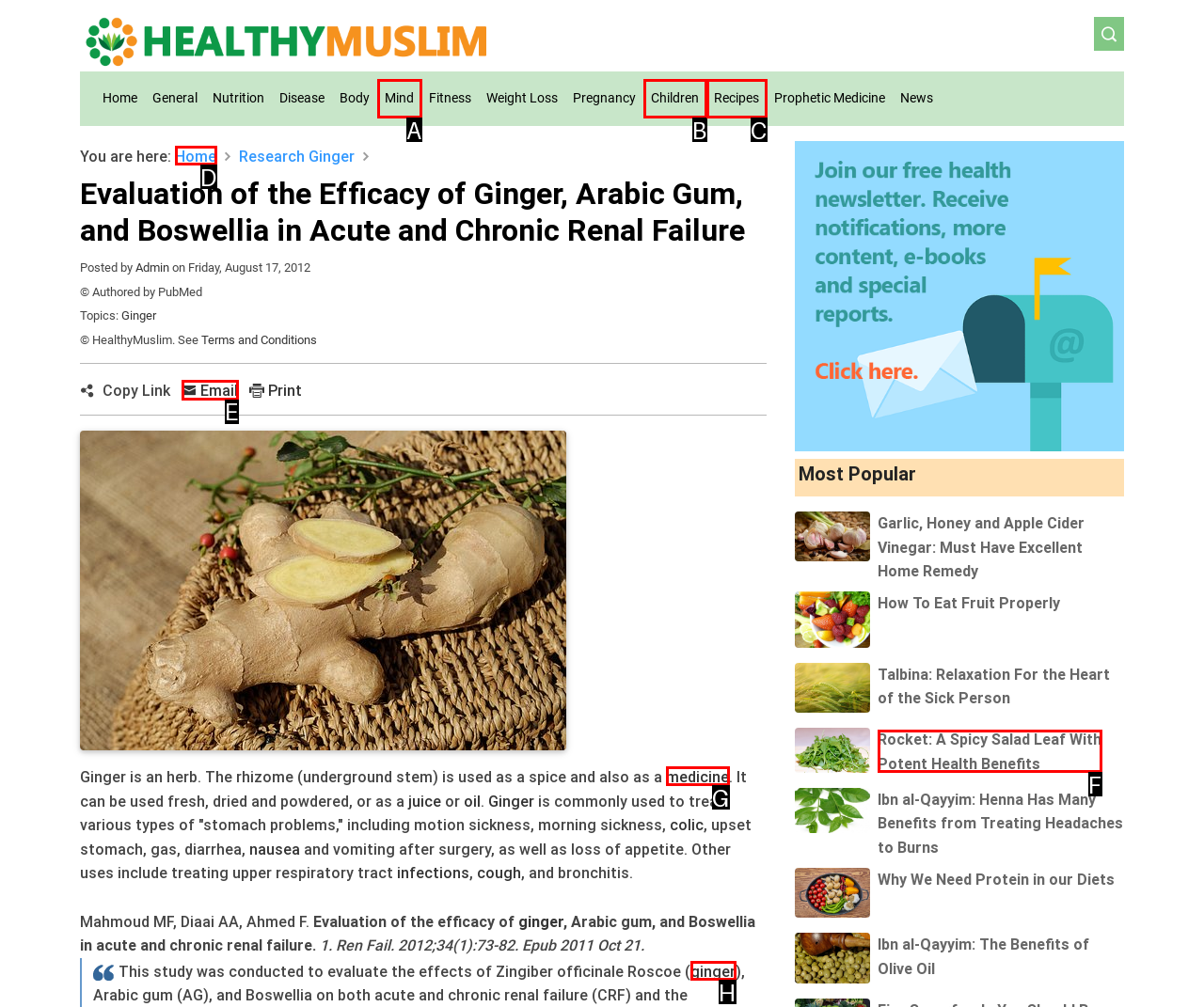Determine the HTML element to be clicked to complete the task: Click the 'Email' link. Answer by giving the letter of the selected option.

E